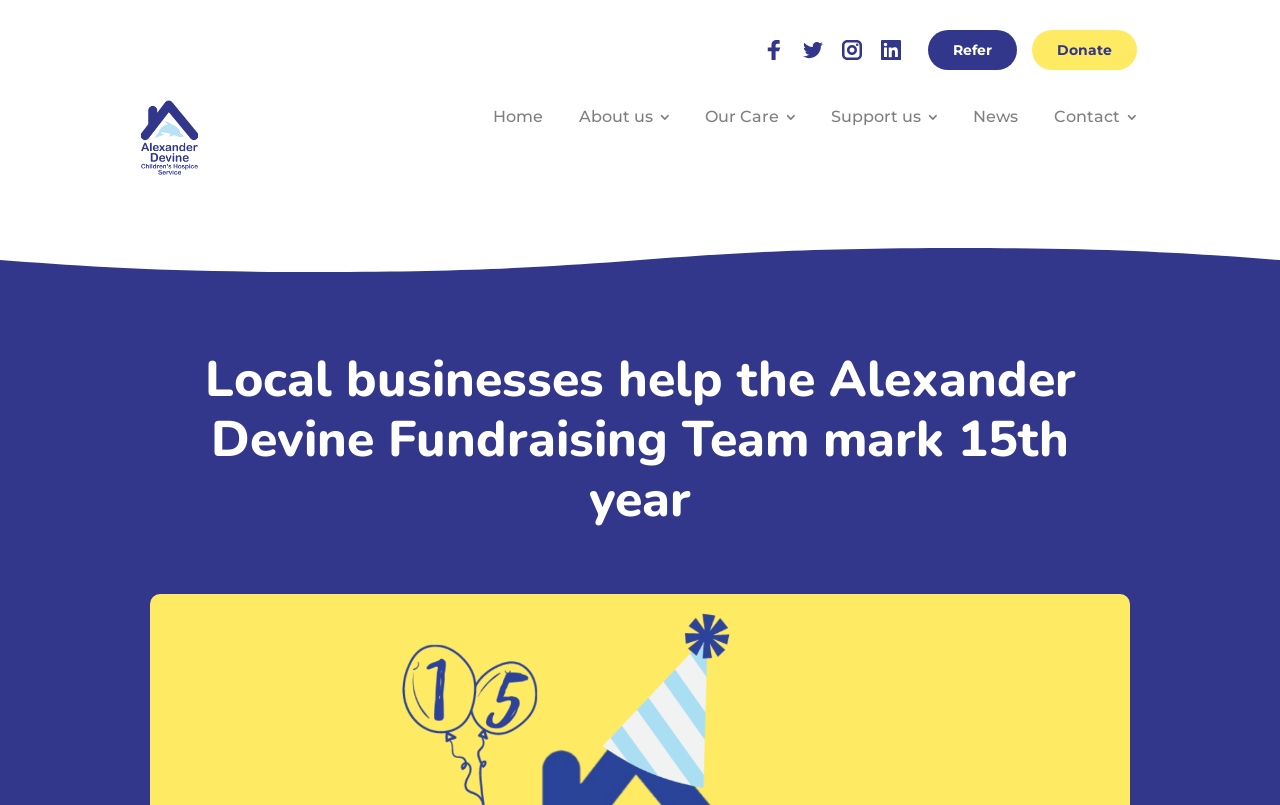Find the bounding box coordinates of the element I should click to carry out the following instruction: "Donate to the charity".

[0.806, 0.037, 0.888, 0.087]